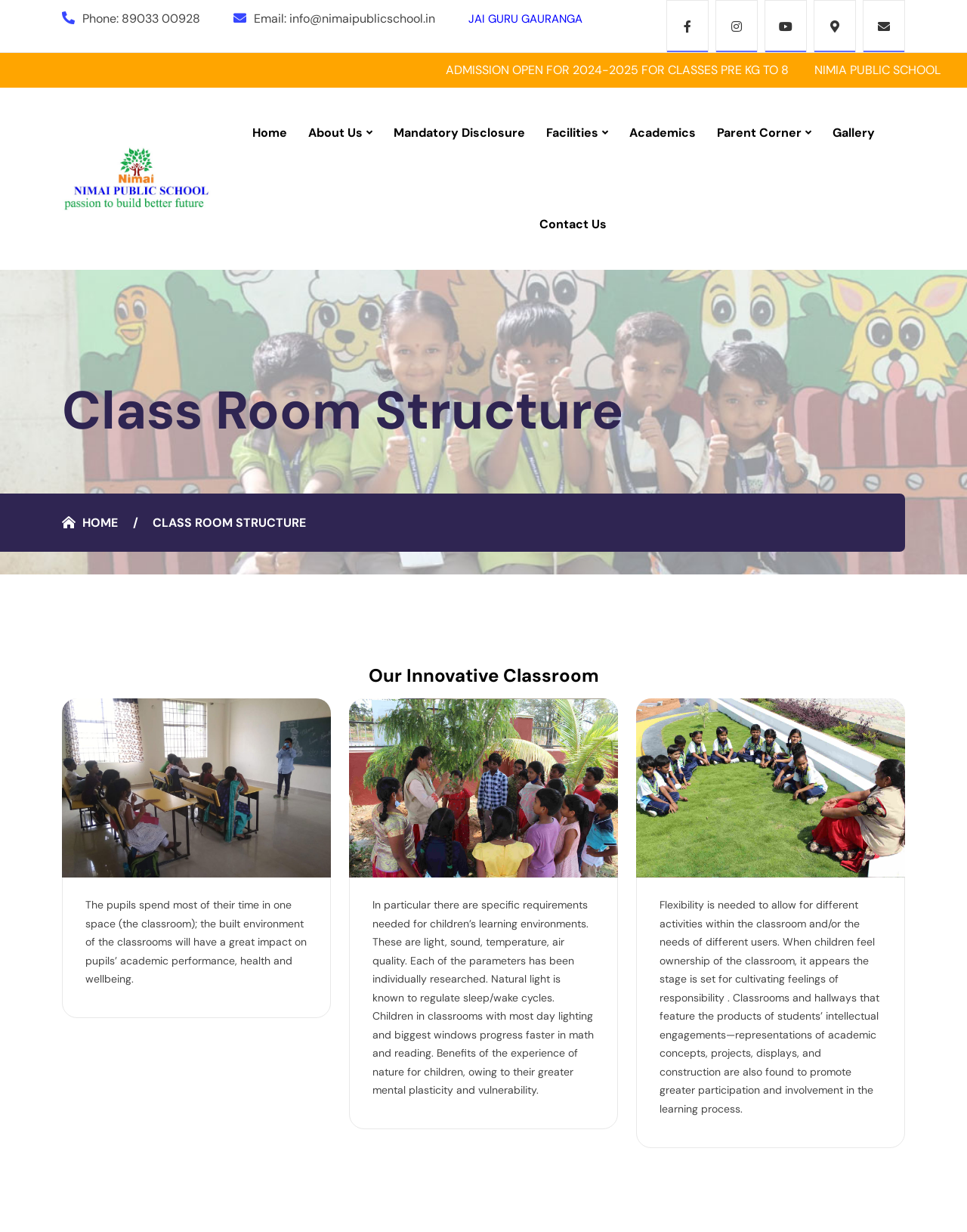What is the focus of Nimai Public School?
Please give a detailed answer to the question using the information shown in the image.

I inferred the focus of the school by understanding the meta description of the webpage, which mentions that Nimai is a Next Gen school focusing on building life skills along with academics.